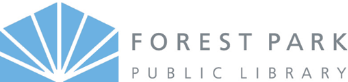What does the logo symbolize?
From the image, respond using a single word or phrase.

Community resources and knowledge